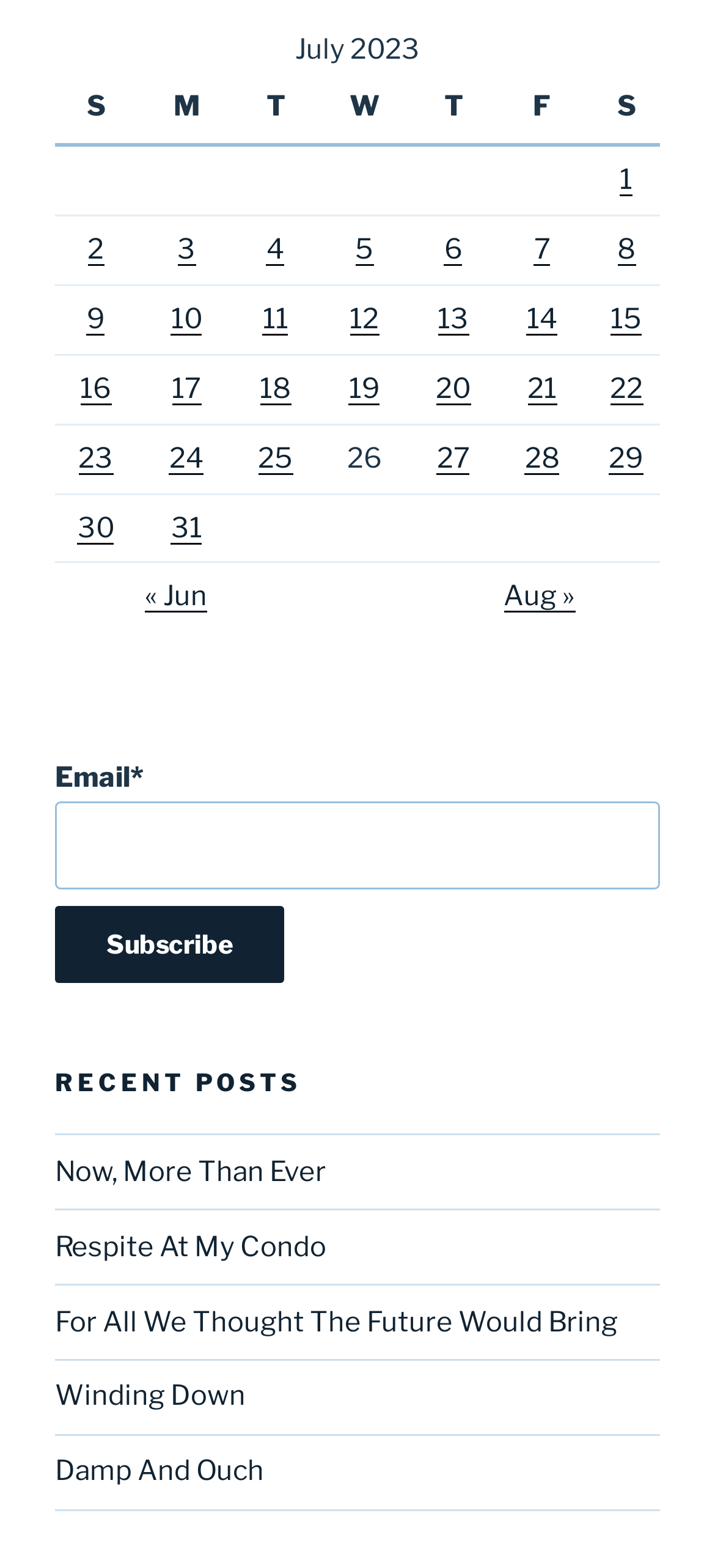What is the month displayed in the table?
Look at the image and answer the question with a single word or phrase.

July